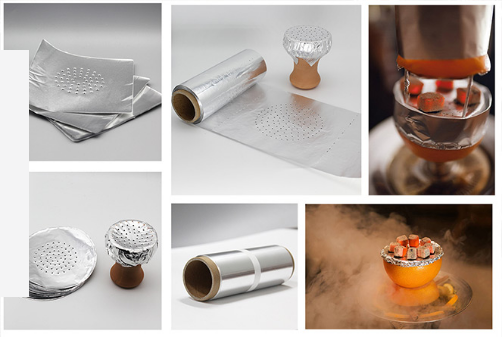Offer a detailed narrative of the scene shown in the image.

The image showcases a variety of food-grade production tools and accessories, highlighting their versatility and design. In the center, there's a circular aluminum foil mold, featuring perforations that allow for optimal airflow, essential for culinary applications. Surrounding this are several sheets of similar aluminum foil cut into various shapes and sizes, with a focus on their utility in food preparation. A roll of aluminum foil is prominently displayed, emphasizing the product's practicality in both storage and cooking.

In the lower left, a unique aluminum foil dome is shown atop a traditional hookah bowl, illustrating its use in modern smoking techniques. Adjacent to it is a longer roll of foil, signifying its availability for bulk use. The overall composition of the image reflects a commitment to food-grade standards and showcases an environment designed for diverse culinary needs, aligning with the theme of strict quality control in production.